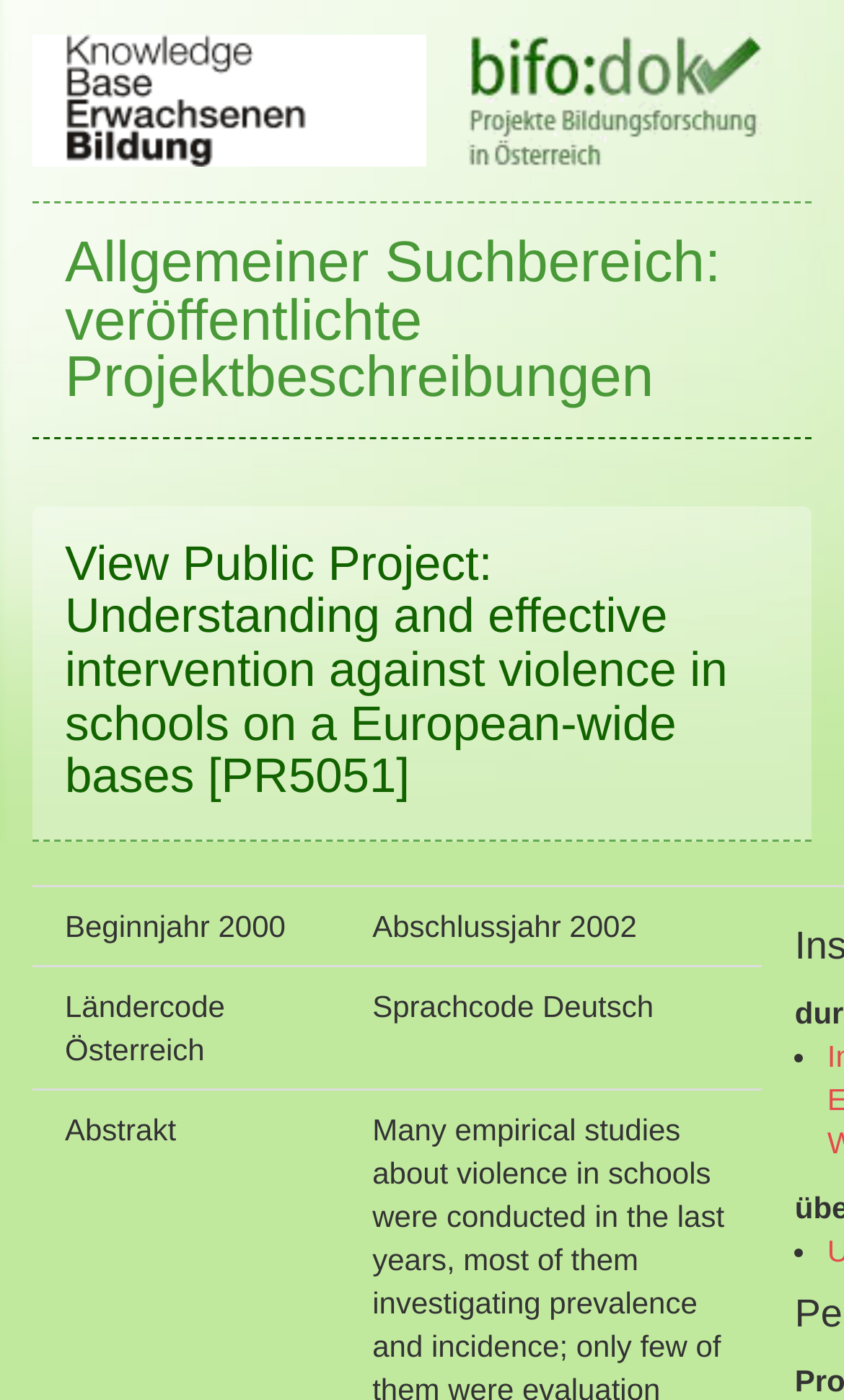Please give a short response to the question using one word or a phrase:
What is the search area described as?

Allgemeiner Suchbereich